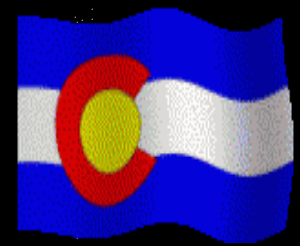What is the dominant color of the flag?
Give a thorough and detailed response to the question.

The caption states that the flag is 'dominated by a deep blue background', indicating that blue is the primary color of the flag.